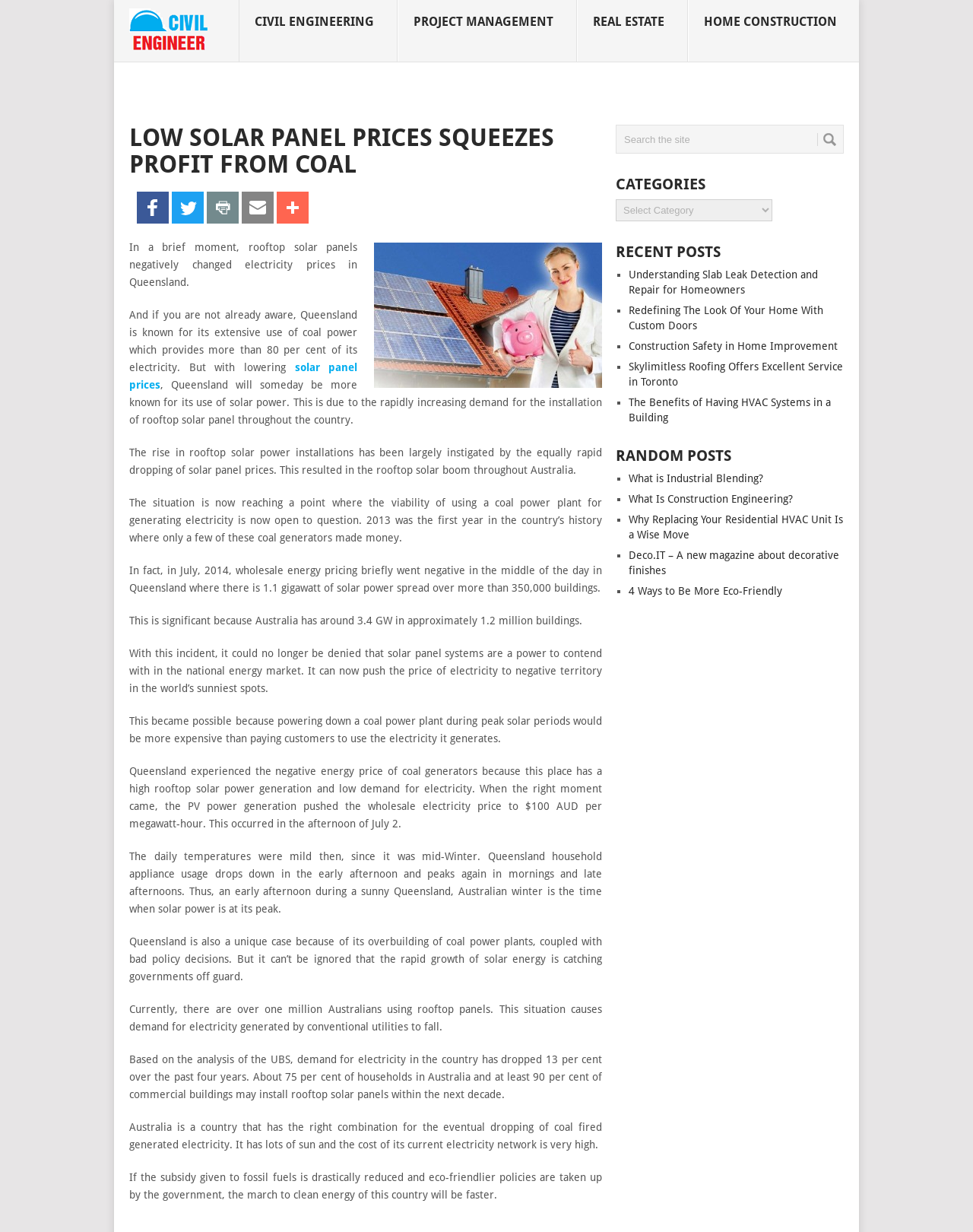Identify and generate the primary title of the webpage.

LOW SOLAR PANEL PRICES SQUEEZES PROFIT FROM COAL